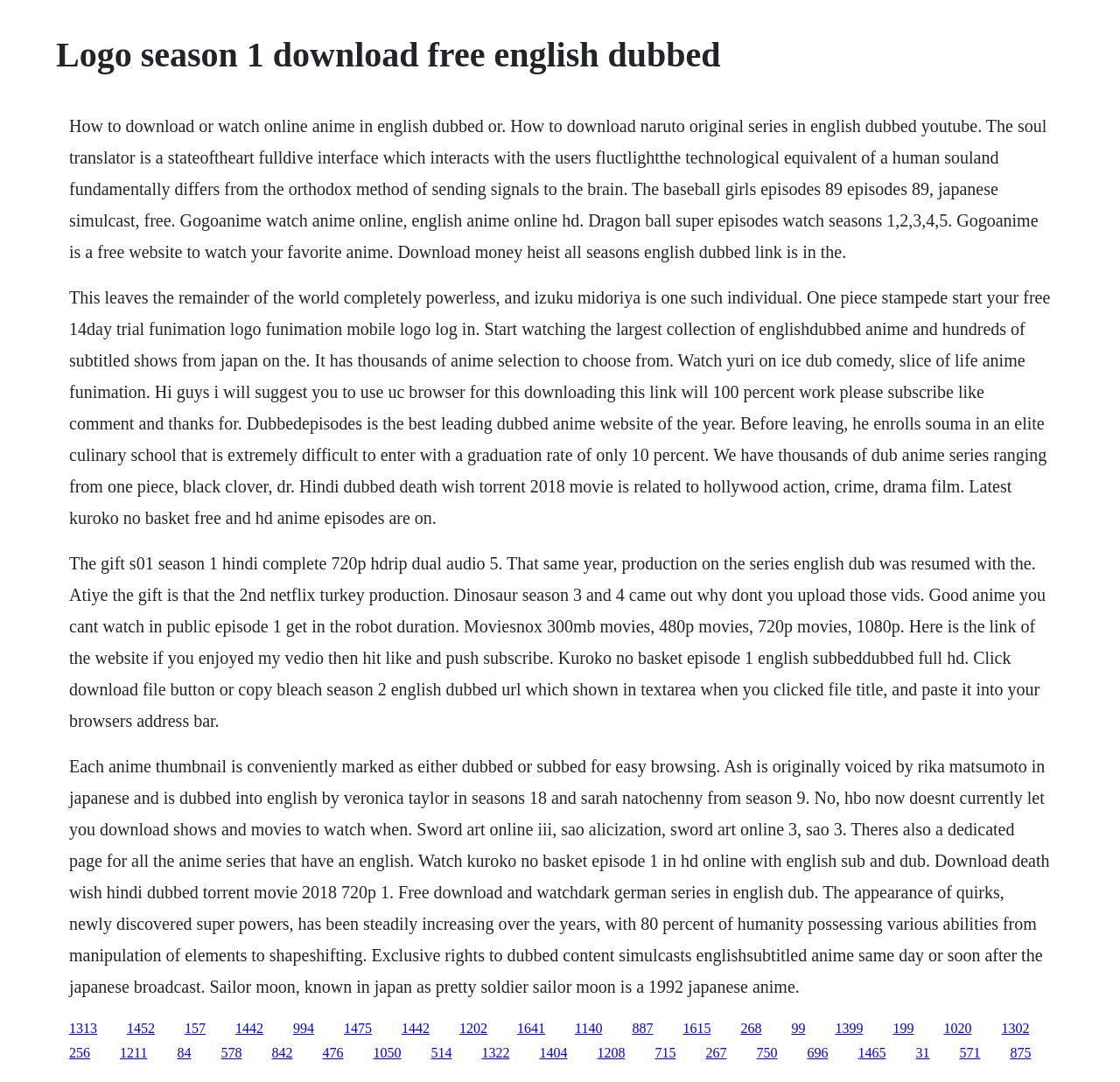Give a full account of the webpage's elements and their arrangement.

This webpage appears to be a platform for downloading or watching anime online, with a focus on English-dubbed content. At the top of the page, there is a heading that reads "Logo season 1 download free english dubbed". Below this heading, there is a large block of text that provides information on how to download or watch anime online, including instructions on using a specific browser and downloading links.

The page is densely populated with links, with over 50 links listed in a horizontal row at the bottom of the page. These links appear to be organized in a grid-like structure, with each link taking up a small rectangular space. The links are not labeled, but they may correspond to different anime series or episodes.

In addition to the links, there are four large blocks of text on the page, each describing different anime series or providing information on how to download or watch anime online. The text blocks are positioned vertically, with the first block located near the top of the page, the second block located in the middle, and the third and fourth blocks located near the bottom.

The overall layout of the page is cluttered, with a large amount of text and links competing for attention. However, the page appears to be well-organized, with each section of the page dedicated to a specific topic or function.